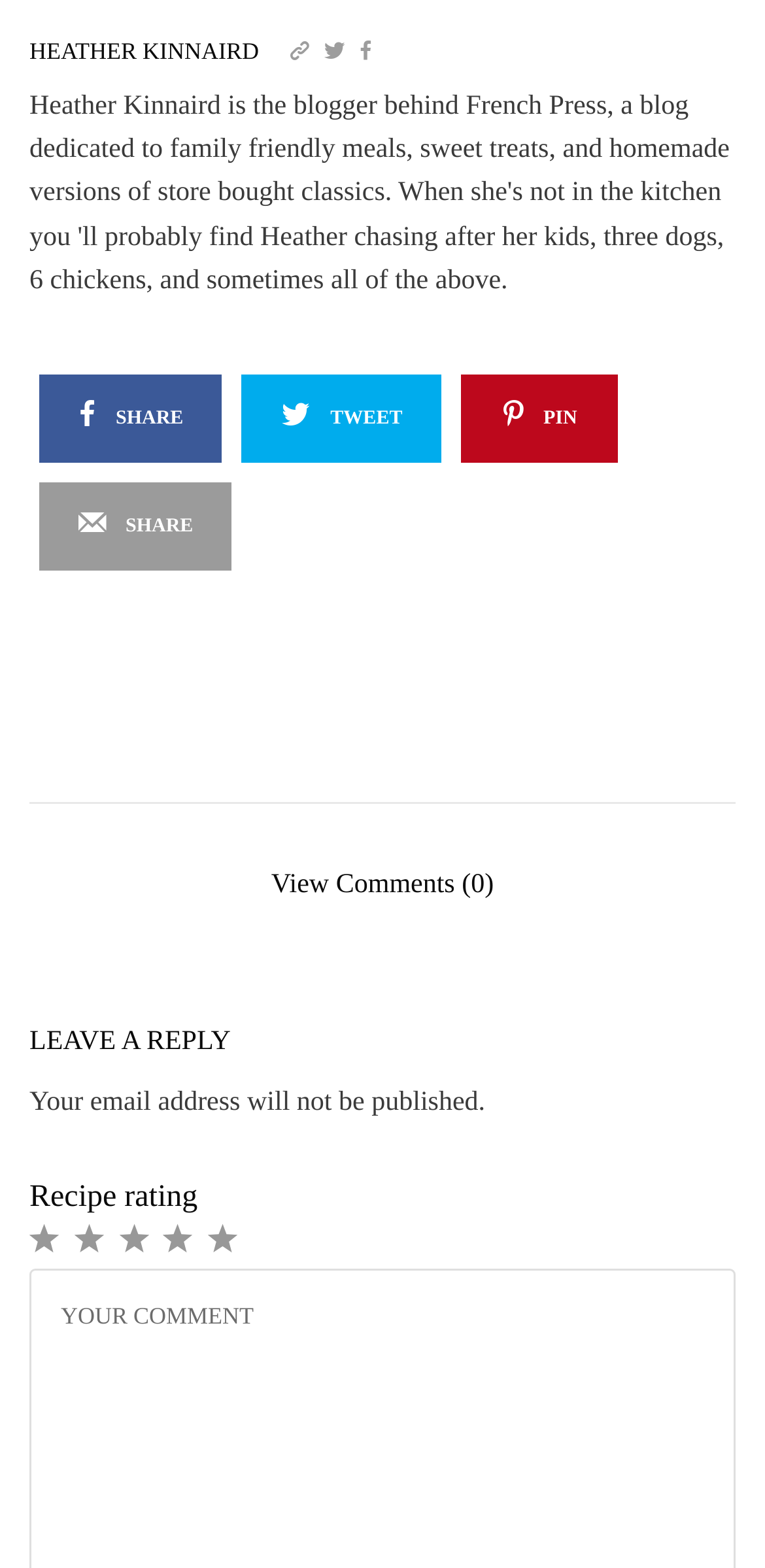Provide the bounding box coordinates of the HTML element described by the text: "Share".

[0.051, 0.307, 0.304, 0.363]